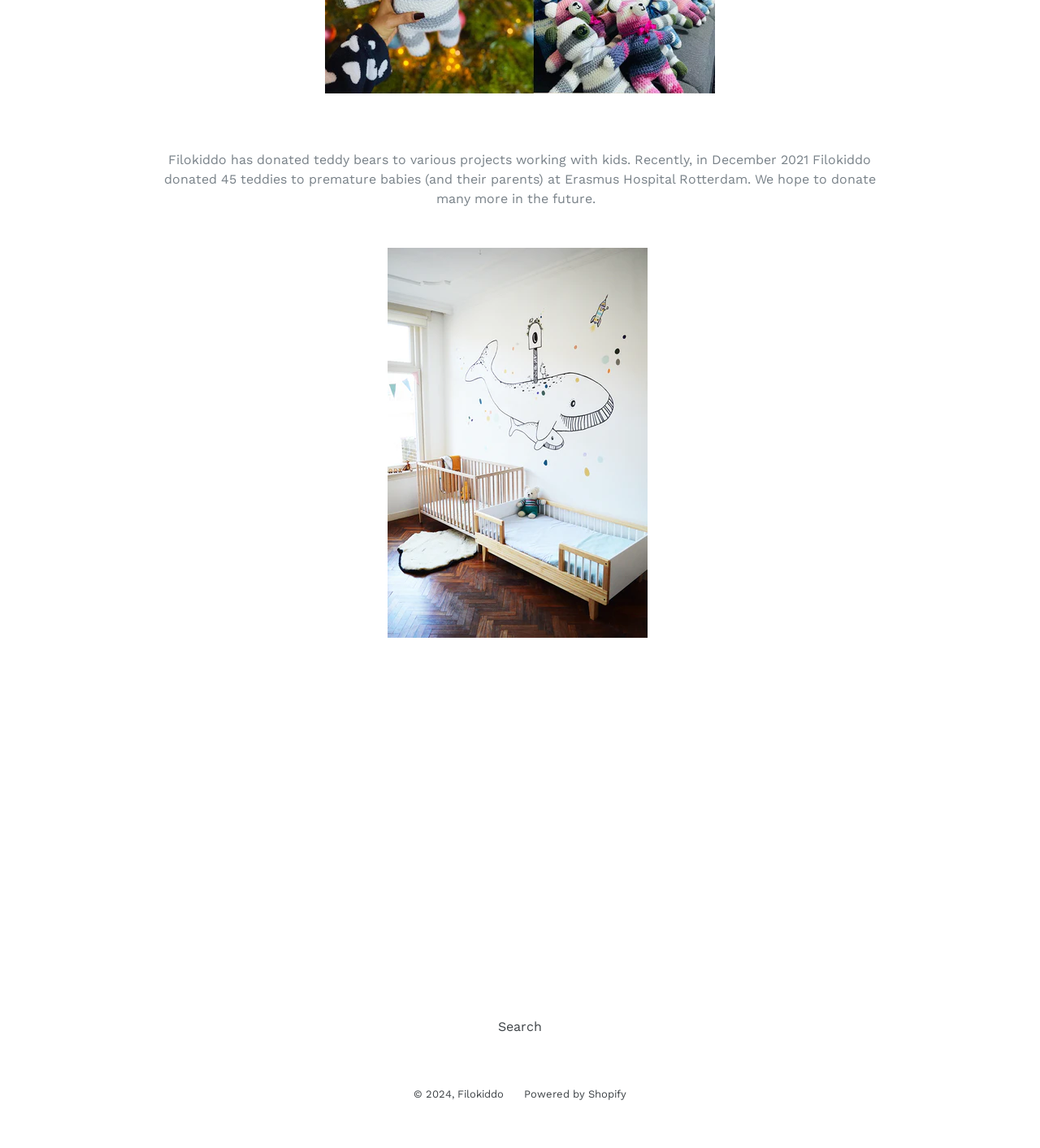Using the webpage screenshot, find the UI element described by Powered by Shopify. Provide the bounding box coordinates in the format (top-left x, top-left y, bottom-right x, bottom-right y), ensuring all values are floating point numbers between 0 and 1.

[0.504, 0.948, 0.602, 0.958]